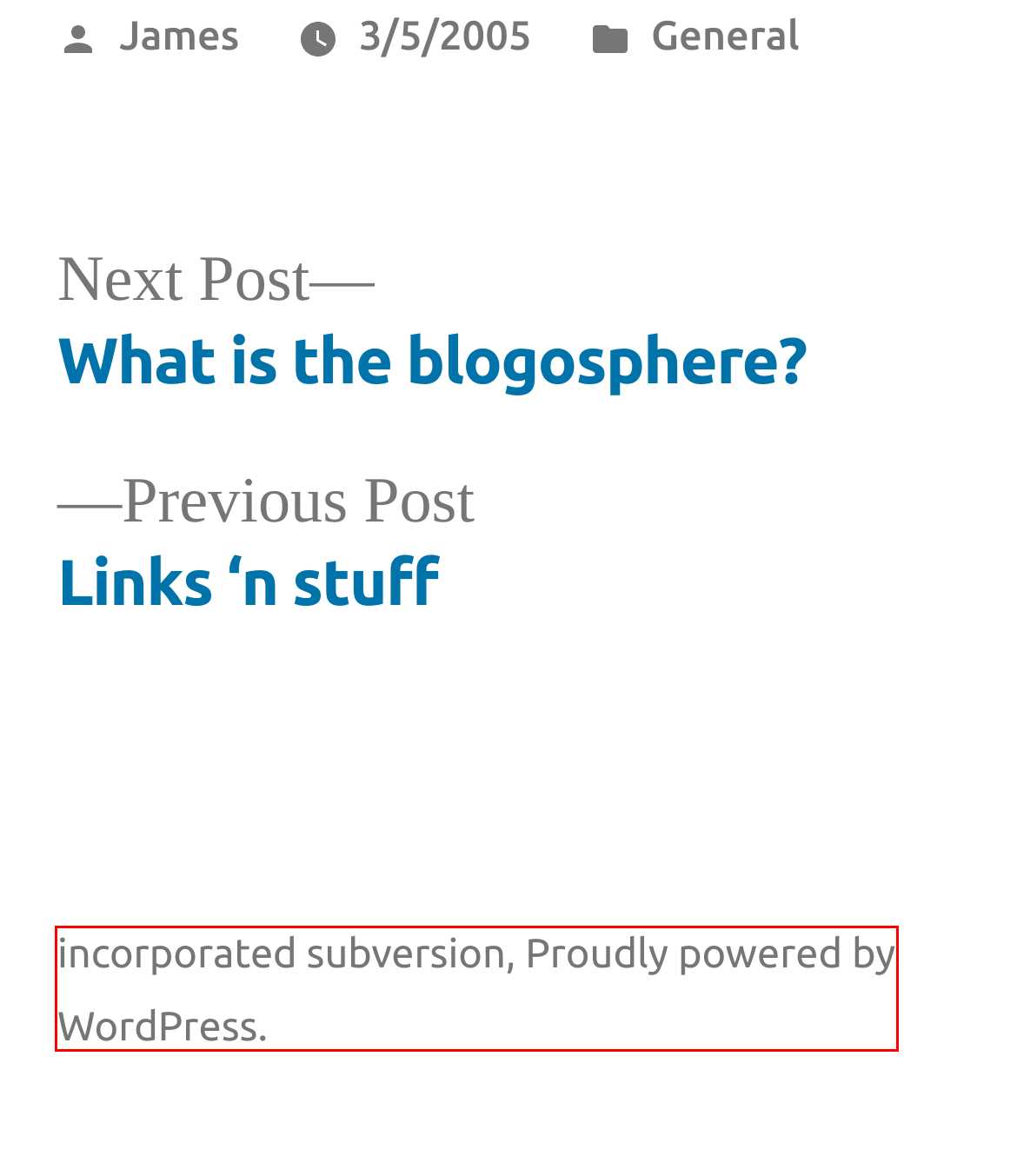Given a webpage screenshot featuring a red rectangle around a UI element, please determine the best description for the new webpage that appears after the element within the bounding box is clicked. The options are:
A. What is the blogosphere? | incorporated subversion
B. James | incorporated subversion
C. Beautifully simple 'Weblogs @ YourPlace' | incorporated subversion
D. incorporated subversion
E. Mark Bernstein on who can (and should) problog | incorporated subversion
F. Links 'n stuff | incorporated subversion
G. Blog Tool, Publishing Platform, and CMS – WordPress.org
H. General | incorporated subversion

G